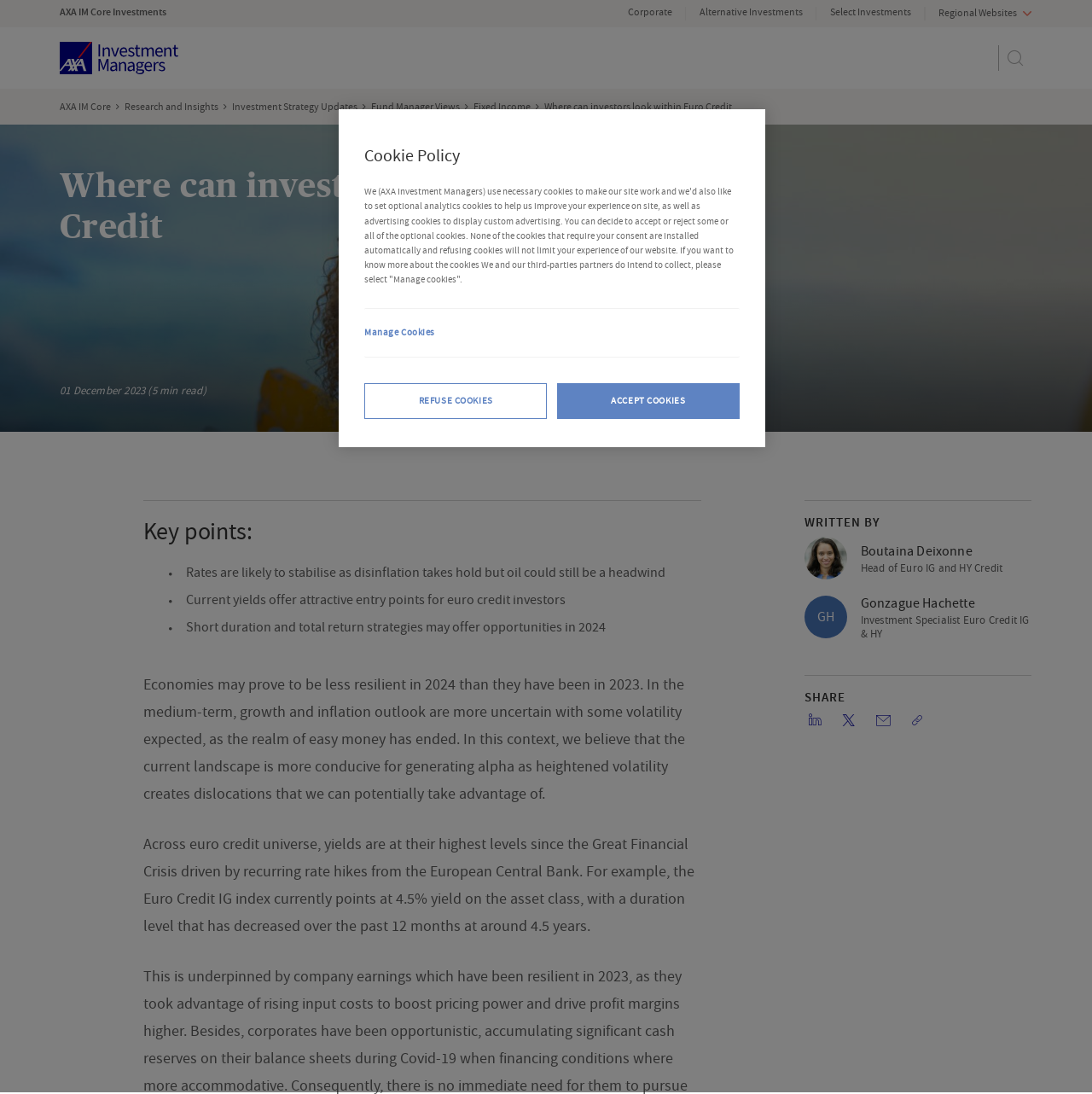By analyzing the image, answer the following question with a detailed response: What is the theme of the article?

The theme of the article can be inferred from the title 'Where can investors look within Euro Credit' and the content of the article, which discusses the current state of Euro Credit and investment opportunities.